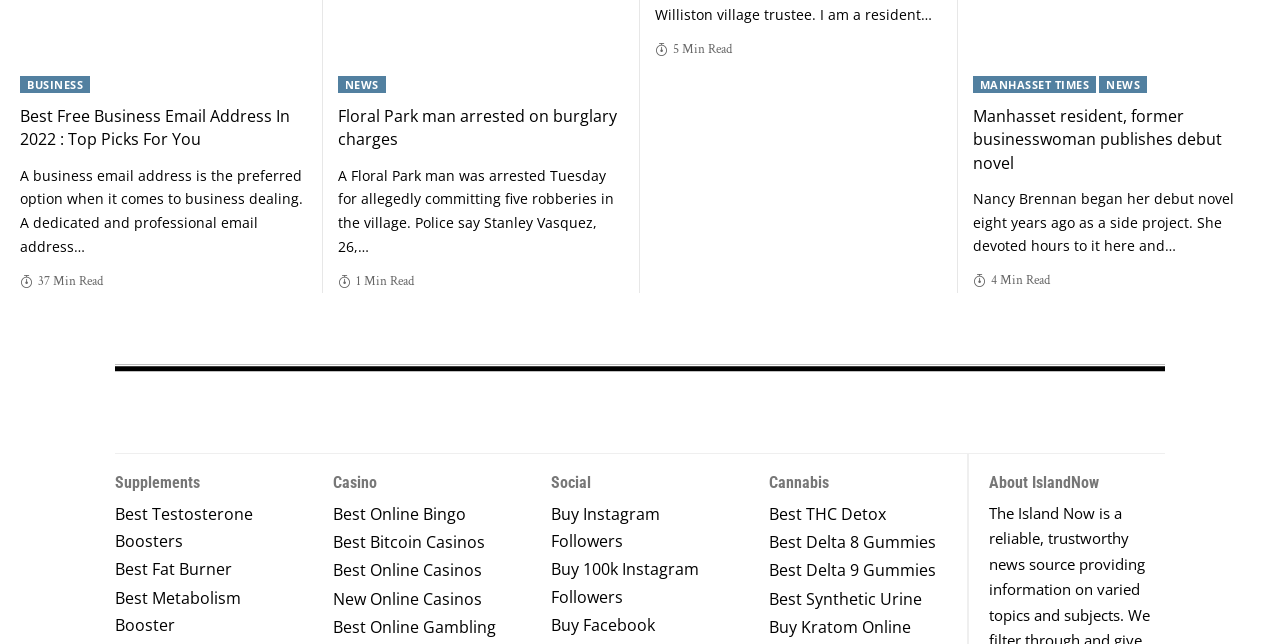Can you show the bounding box coordinates of the region to click on to complete the task described in the instruction: "Click on BUSINESS"?

[0.016, 0.118, 0.07, 0.145]